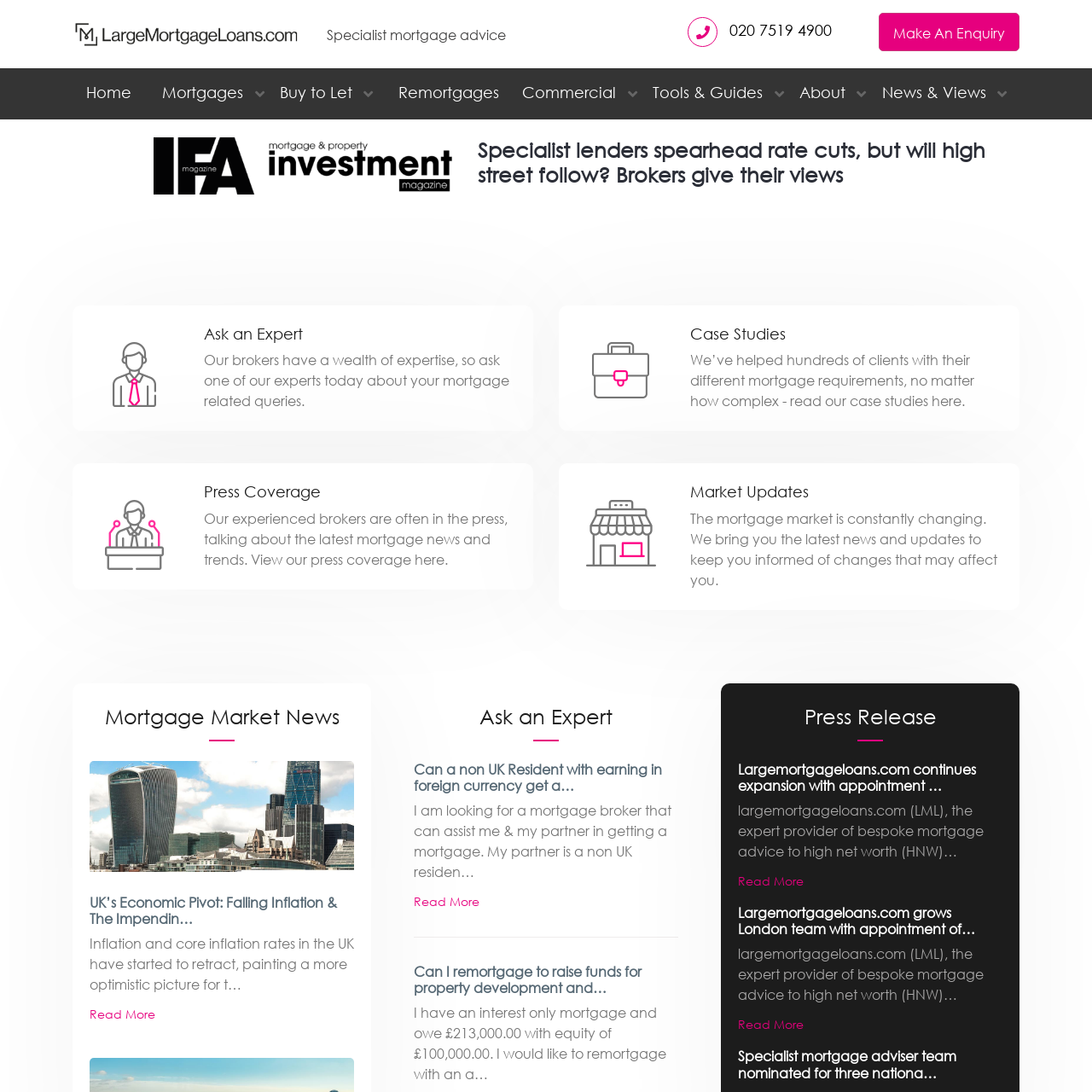Inspect the image within the red box and provide a detailed and thorough answer to the following question: What does the IFA logo represent?

The IFA logo serves as a visual identity for the magazine, which aims to guide readers through the complexities of the mortgage market. The logo is crafted to convey professionalism and expertise in the field of financial advice and mortgage solutions, making it a representation of the magazine's brand and values.